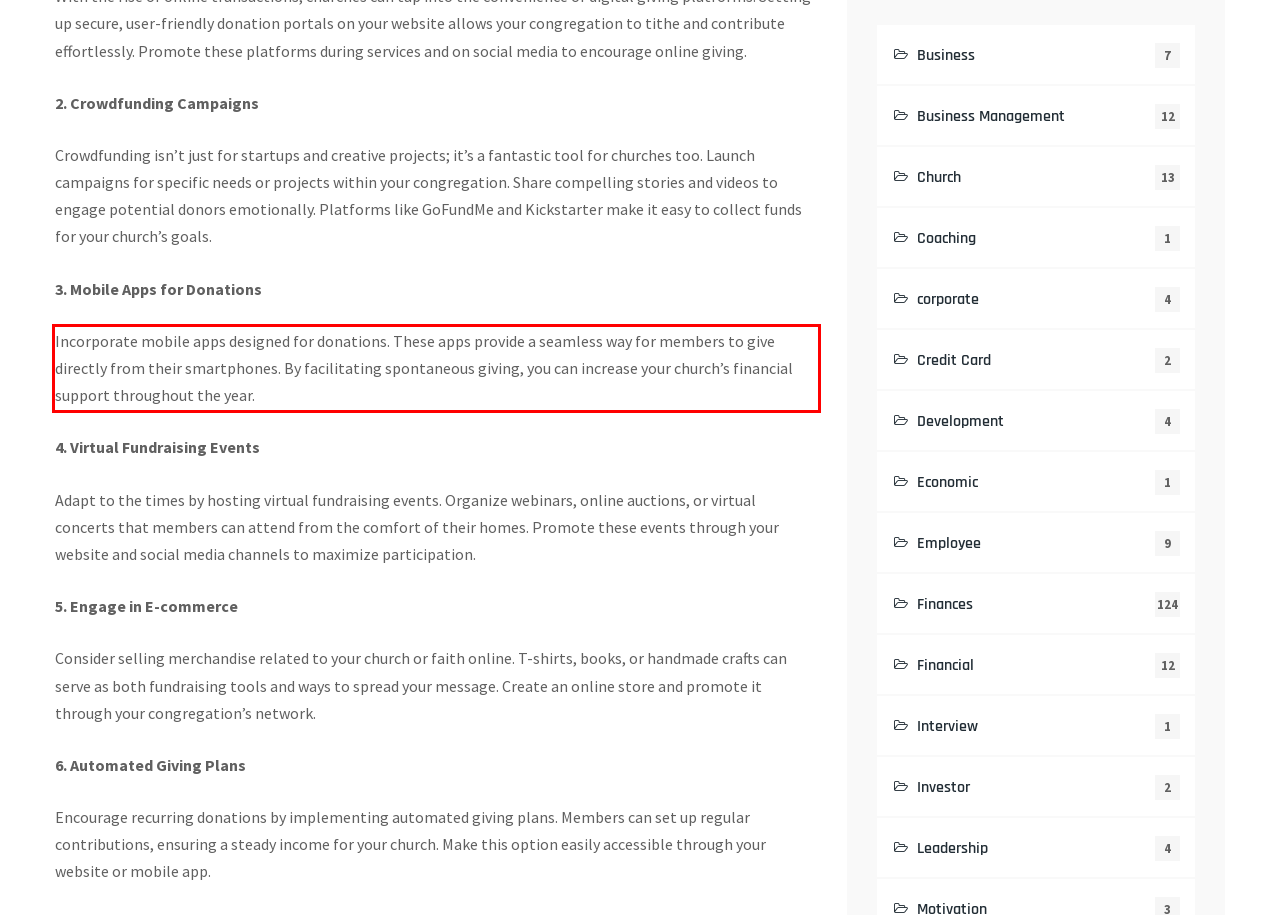Given the screenshot of a webpage, identify the red rectangle bounding box and recognize the text content inside it, generating the extracted text.

Incorporate mobile apps designed for donations. These apps provide a seamless way for members to give directly from their smartphones. By facilitating spontaneous giving, you can increase your church’s financial support throughout the year.